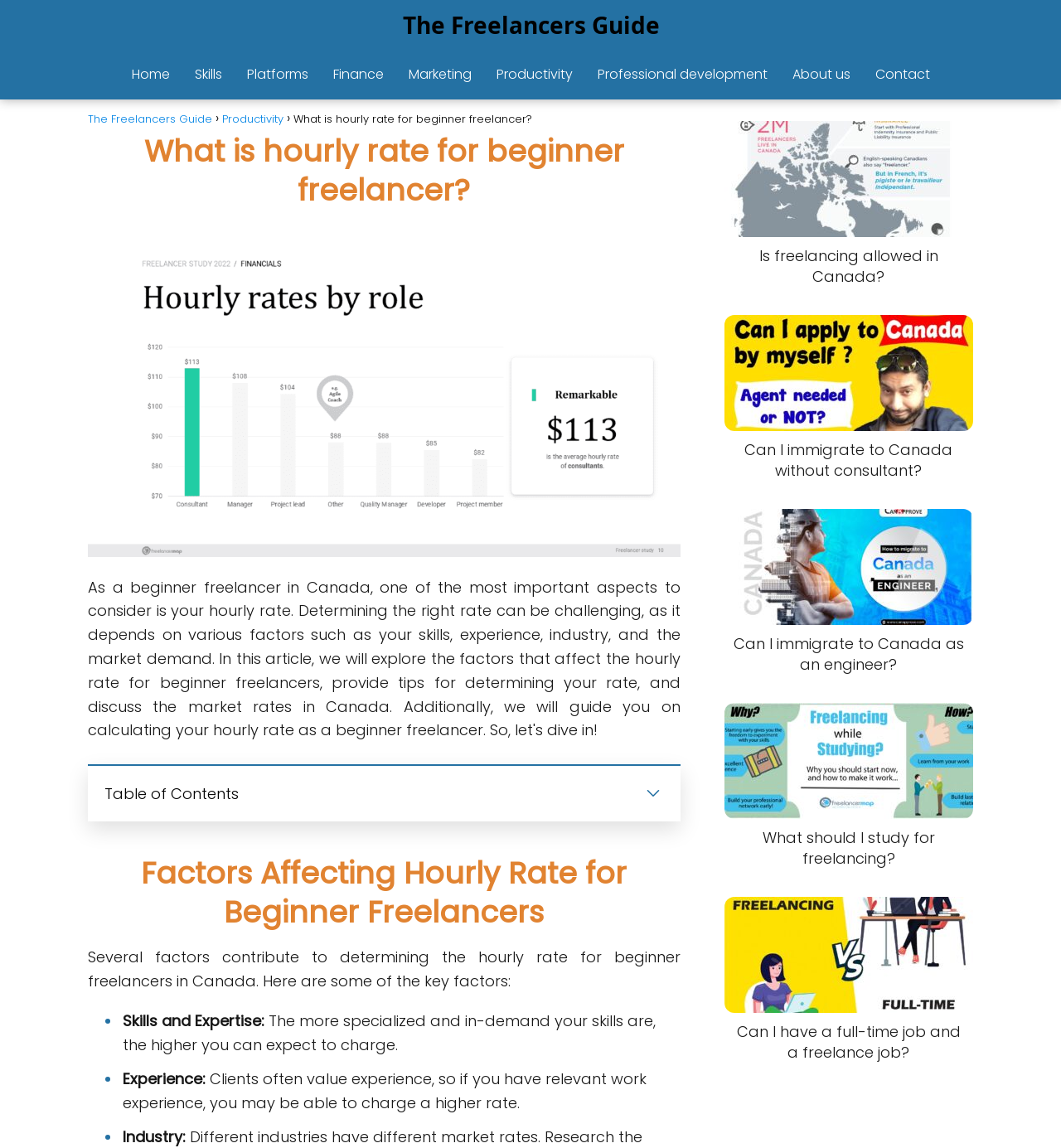Provide the bounding box coordinates of the UI element this sentence describes: "Finance".

[0.314, 0.056, 0.361, 0.073]